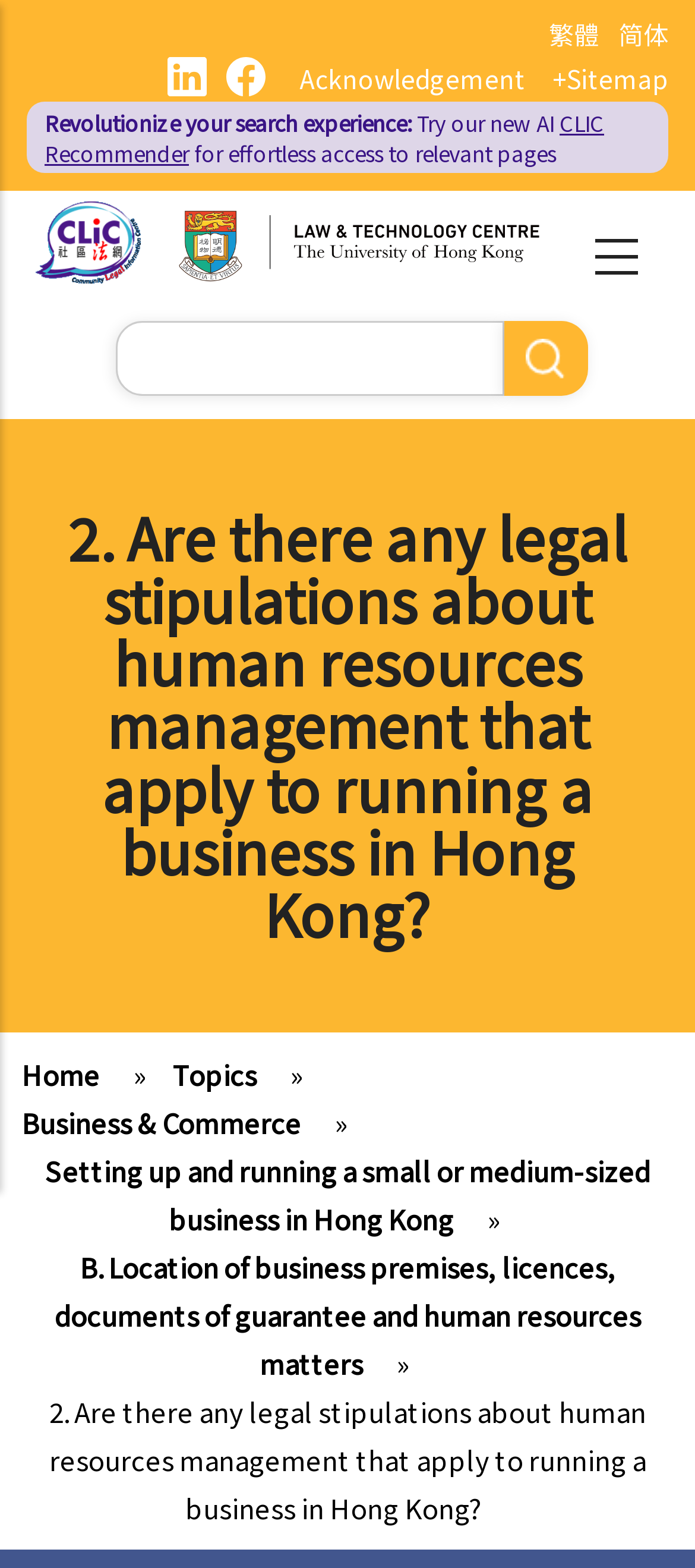Please specify the bounding box coordinates of the clickable region necessary for completing the following instruction: "Try the new AI CLIC Recommender". The coordinates must consist of four float numbers between 0 and 1, i.e., [left, top, right, bottom].

[0.064, 0.069, 0.869, 0.107]